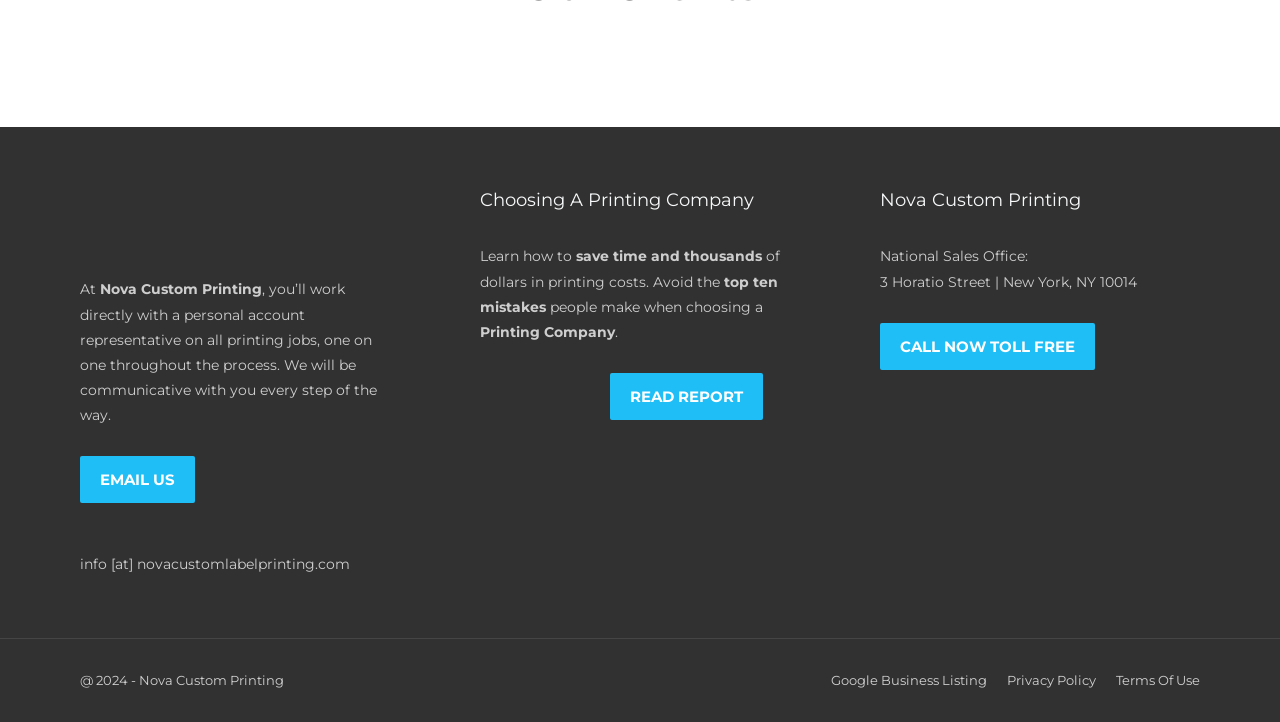Extract the bounding box coordinates for the HTML element that matches this description: "Privacy policy". The coordinates should be four float numbers between 0 and 1, i.e., [left, top, right, bottom].

[0.787, 0.93, 0.856, 0.952]